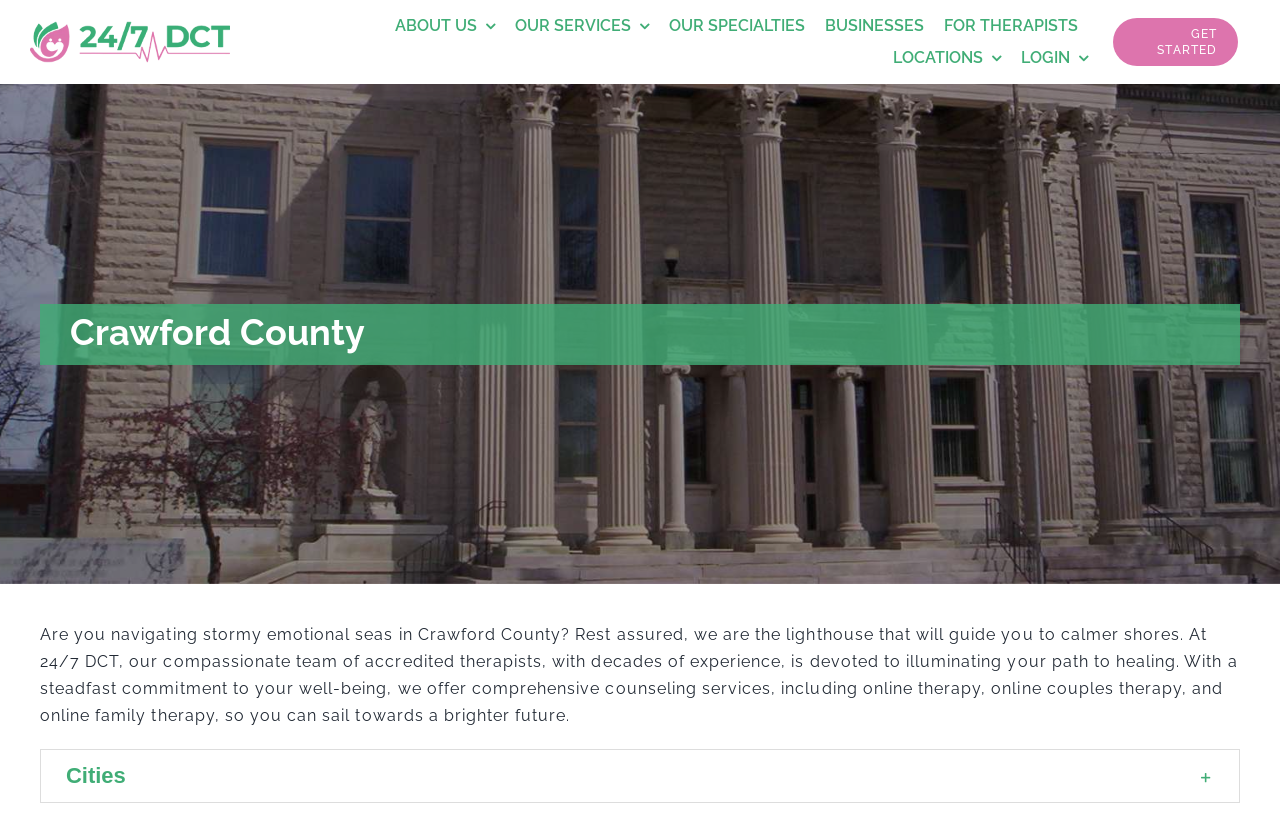Describe the entire webpage, focusing on both content and design.

The webpage is about online therapy and mental health services in Alabama, specifically highlighting the services provided by 24/7 DCT. At the top left corner, there is a logo of 24/7 DCT, accompanied by a navigation menu that spans across the top of the page. The menu consists of 7 links: "ABOUT US", "OUR SERVICES", "OUR SPECIALTIES", "BUSINESSES", "FOR THERAPISTS", "LOCATIONS", and "LOGIN".

Below the navigation menu, there is a prominent call-to-action button "GET STARTED" located at the top right corner. 

The main content of the page is divided into two sections. The first section has a heading "Crawford County" and a paragraph of text that describes the services provided by 24/7 DCT in Crawford County. The text explains that the team of accredited therapists offers comprehensive counseling services, including online therapy, online couples therapy, and online family therapy.

The second section has a heading "Cities" and a button with the same label. The button is not expanded, suggesting that it may lead to a dropdown list or further information about cities.

Overall, the webpage has a clear and organized structure, with a focus on promoting the online therapy services provided by 24/7 DCT in Alabama.